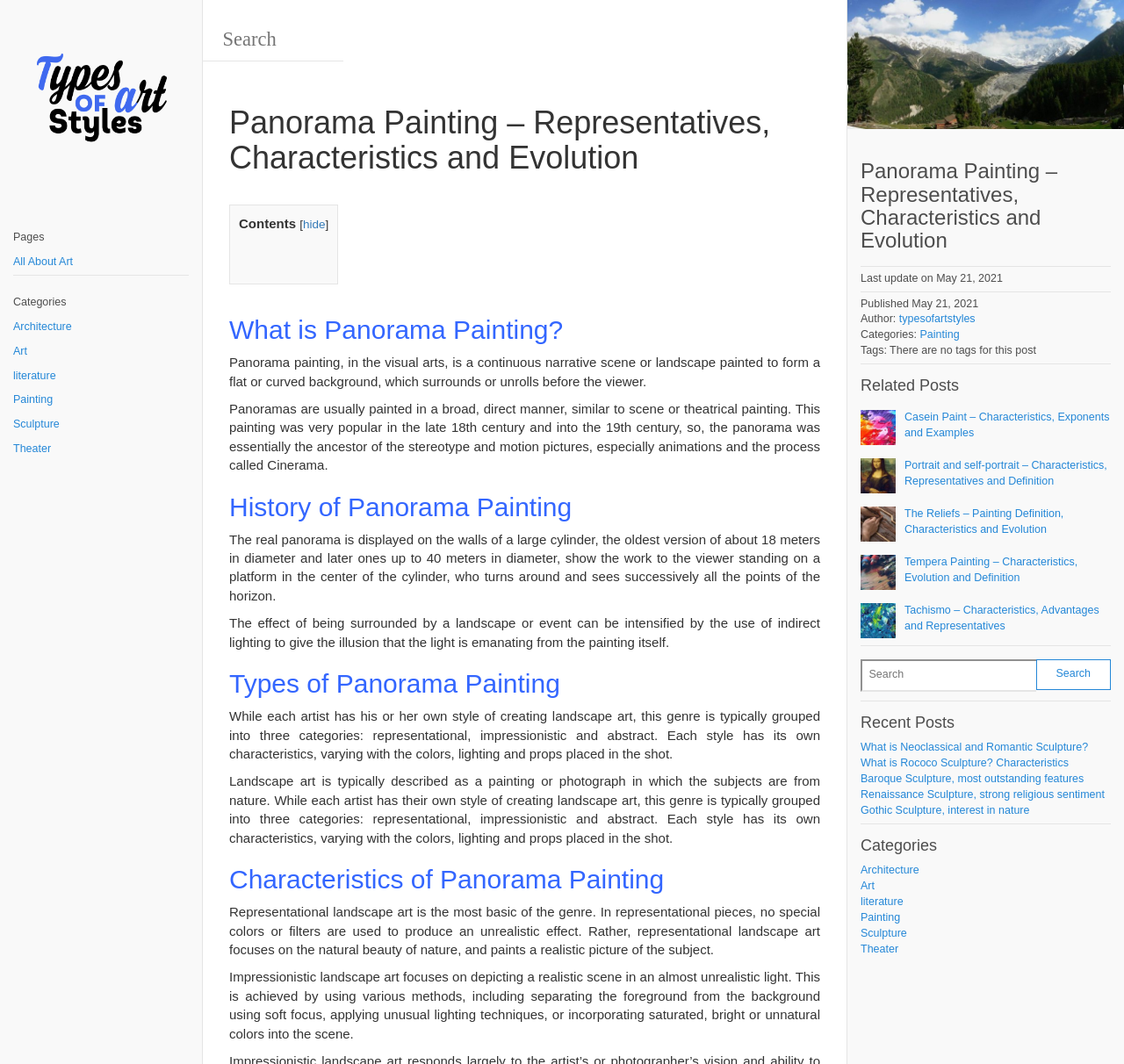Extract the bounding box of the UI element described as: "name="s" placeholder="Search" title="Search"".

[0.766, 0.619, 0.921, 0.65]